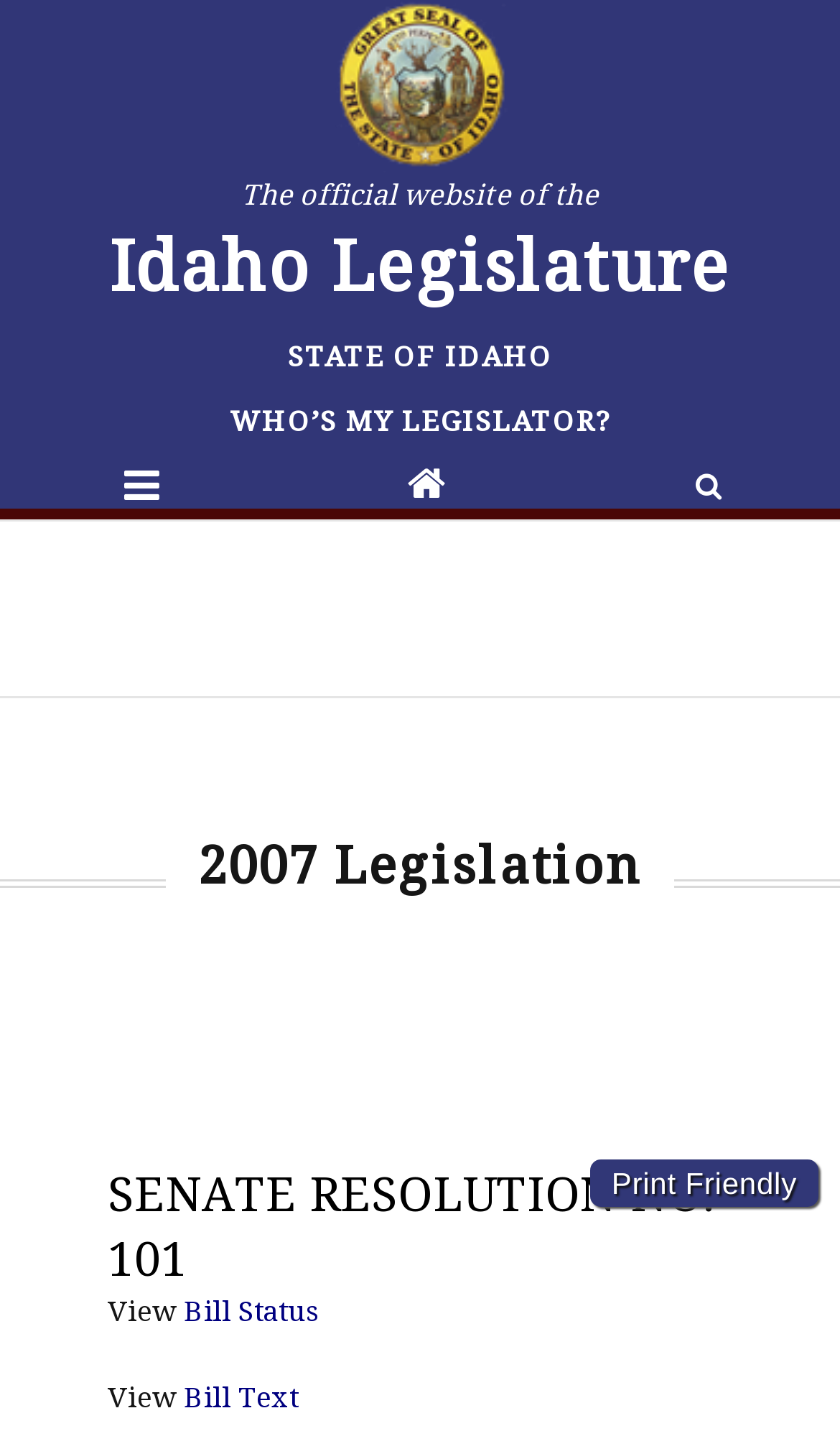What is the number of the senate resolution?
Using the visual information, answer the question in a single word or phrase.

101